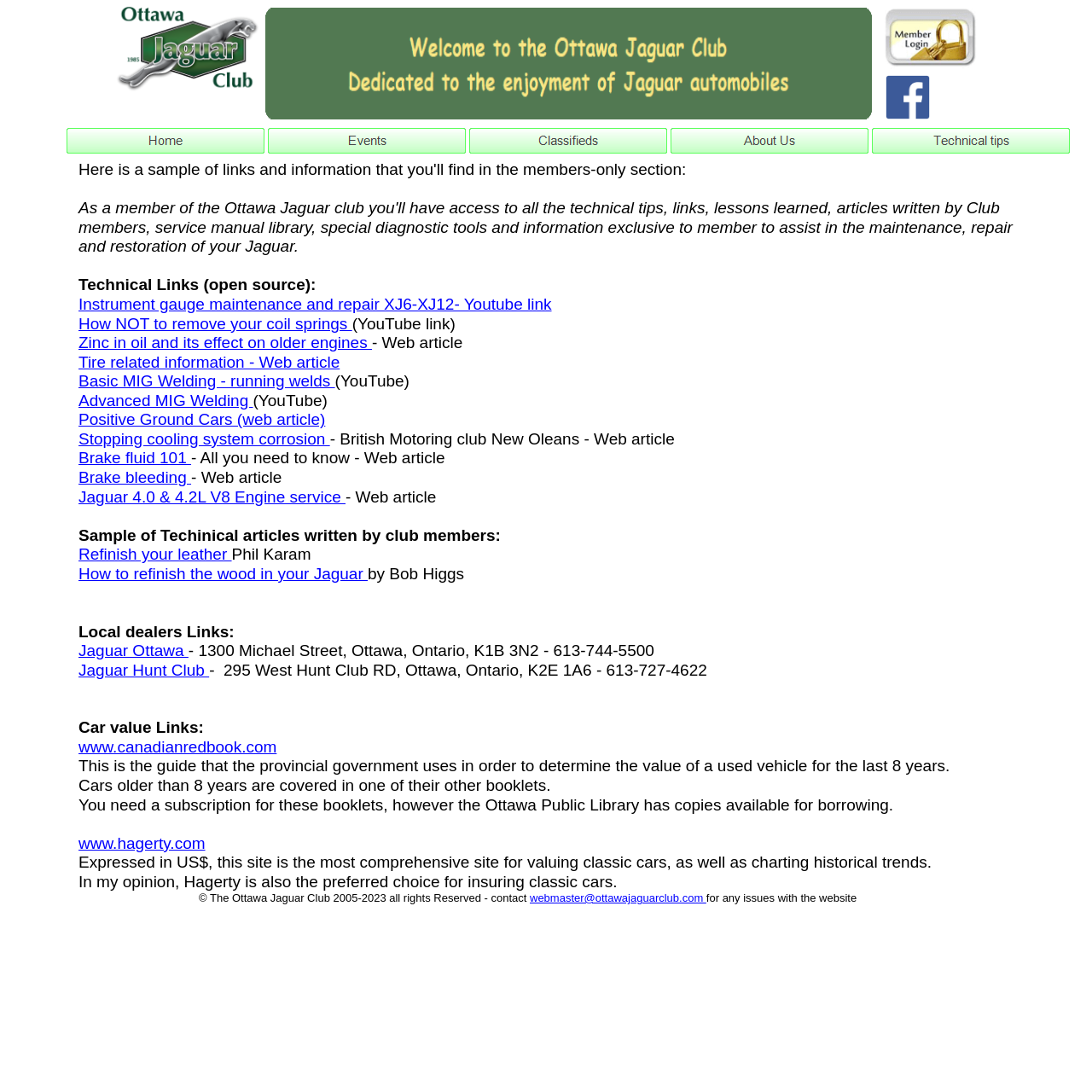Determine the bounding box coordinates of the element that should be clicked to execute the following command: "Click on the 'Ottawa Jaguar Club Facebook group page' link".

[0.811, 0.1, 0.852, 0.112]